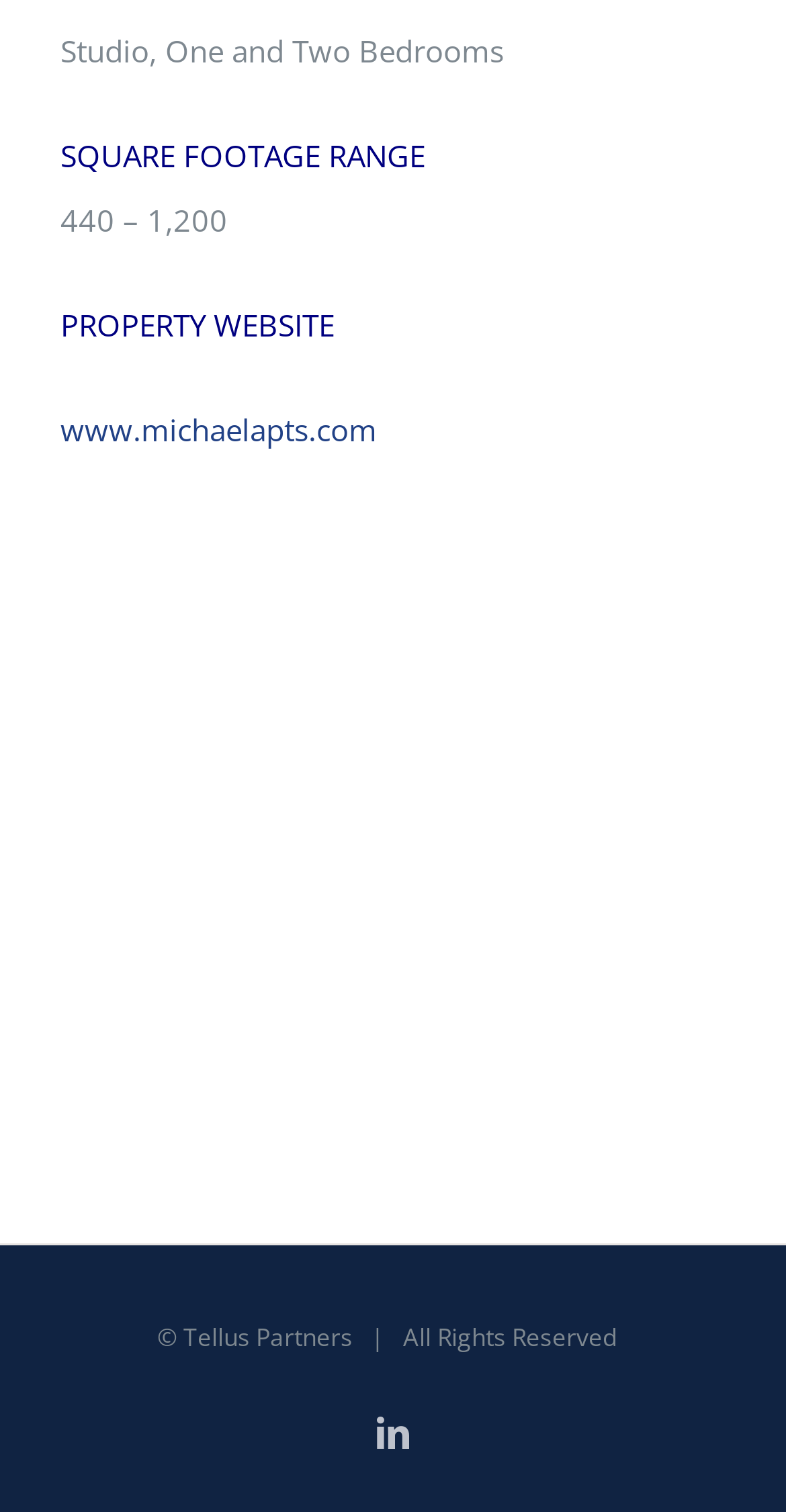Given the element description Tellus Partners, identify the bounding box coordinates for the UI element on the webpage screenshot. The format should be (top-left x, top-left y, bottom-right x, bottom-right y), with values between 0 and 1.

[0.233, 0.873, 0.449, 0.895]